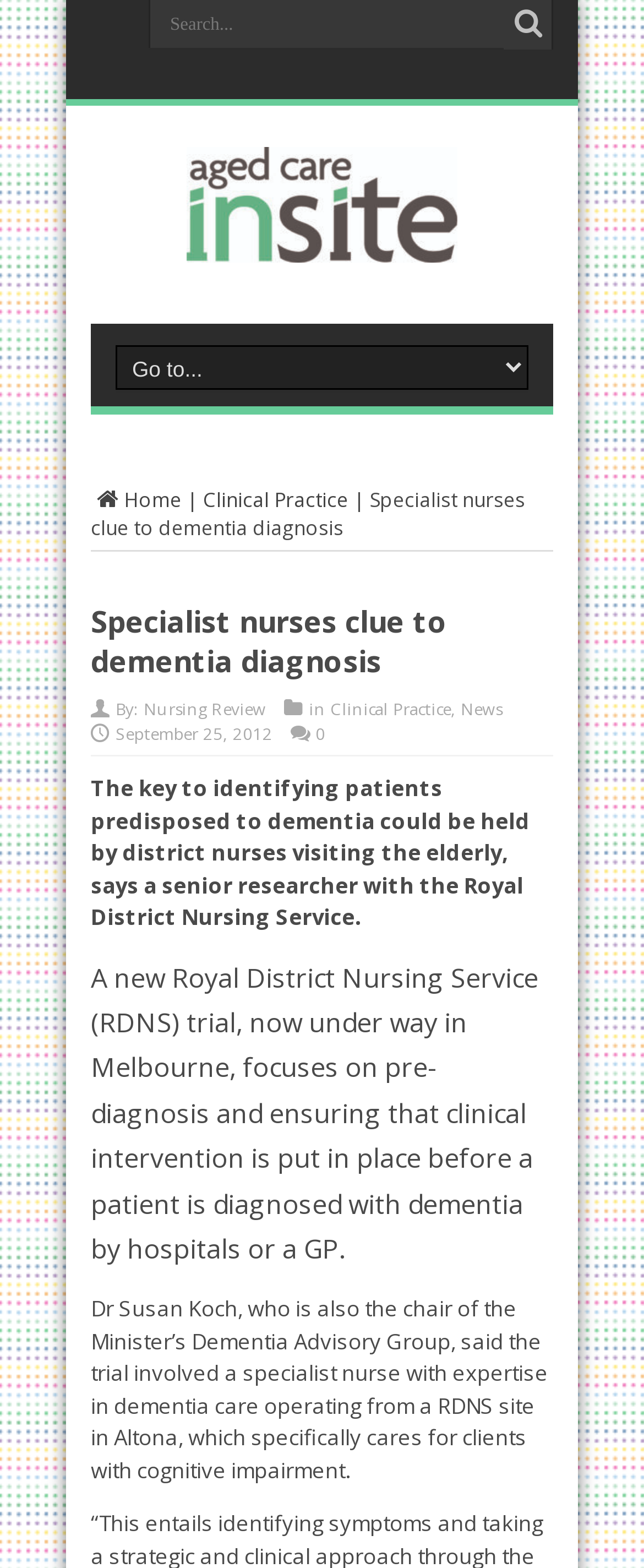Given the description of a UI element: "0", identify the bounding box coordinates of the matching element in the webpage screenshot.

[0.49, 0.46, 0.505, 0.475]